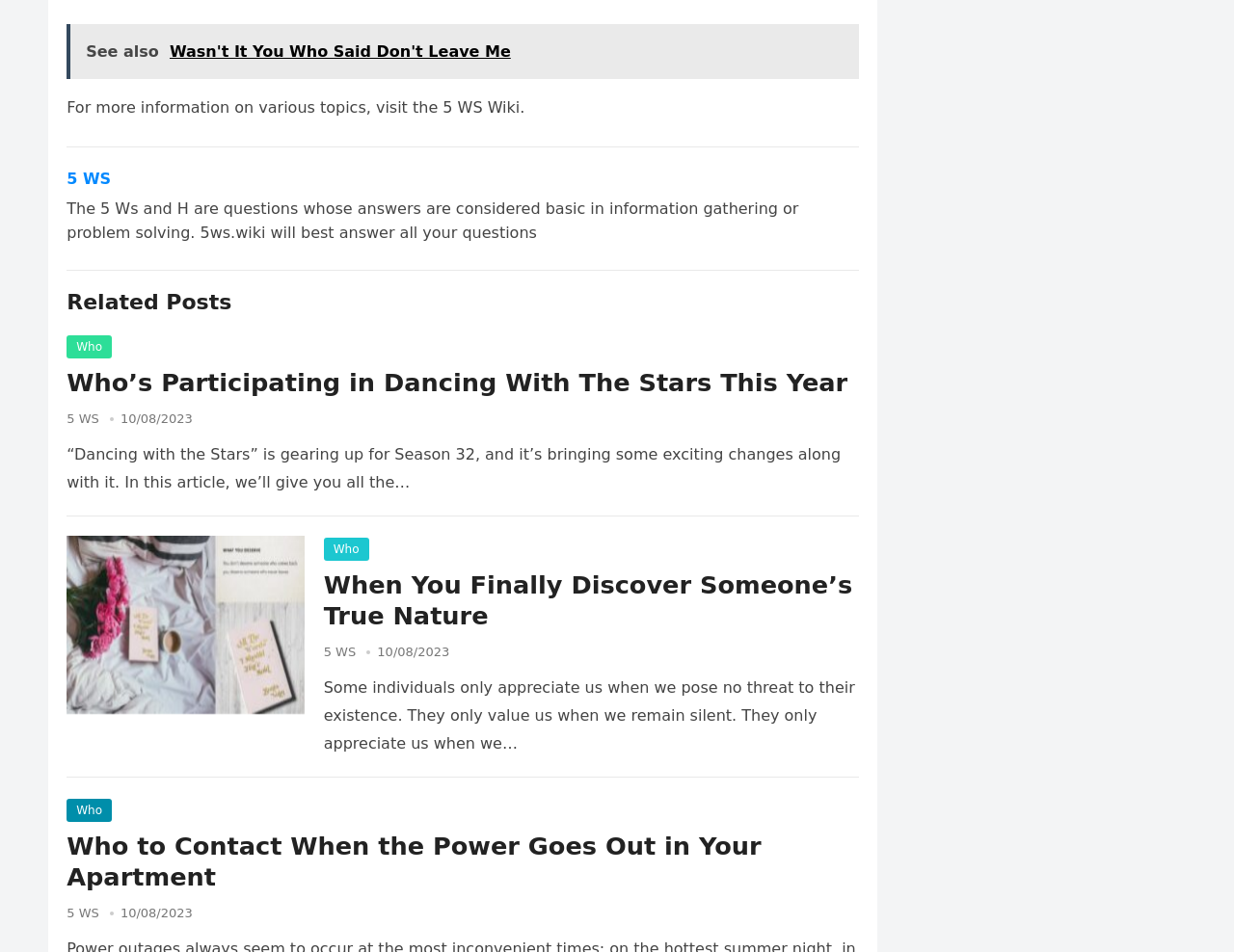Based on the image, provide a detailed and complete answer to the question: 
How many headings are there on the webpage?

I counted the number of headings on the webpage, which are 'Related Posts', 'Who’s Participating in Dancing With The Stars This Year', and 'When You Finally Discover Someone’s True Nature', along with 'Who to Contact When the Power Goes Out in Your Apartment'. Therefore, there are 3 headings on the webpage.